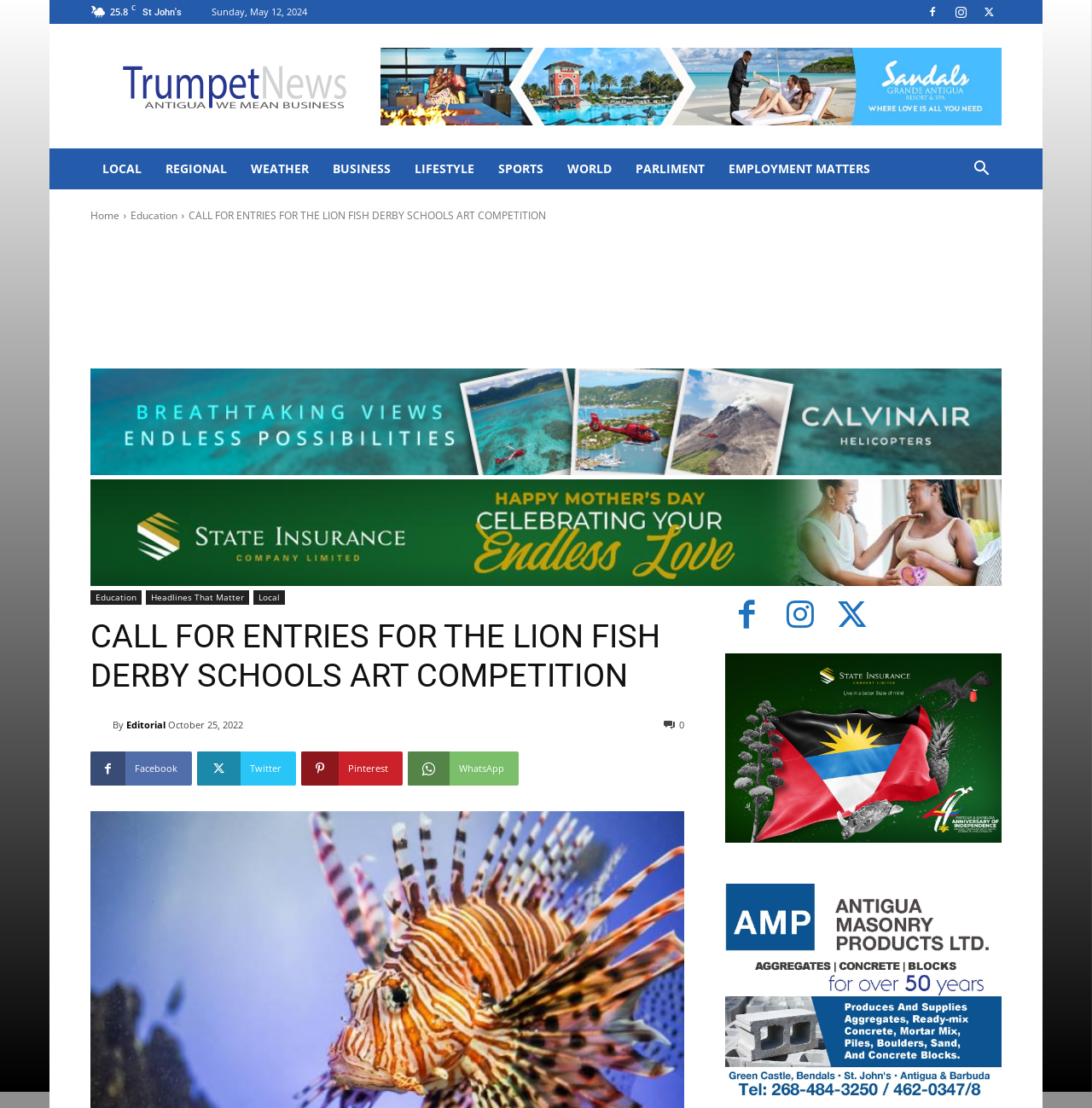Pinpoint the bounding box coordinates of the clickable area needed to execute the instruction: "Go to the 'LOCAL' section". The coordinates should be specified as four float numbers between 0 and 1, i.e., [left, top, right, bottom].

[0.083, 0.134, 0.141, 0.171]